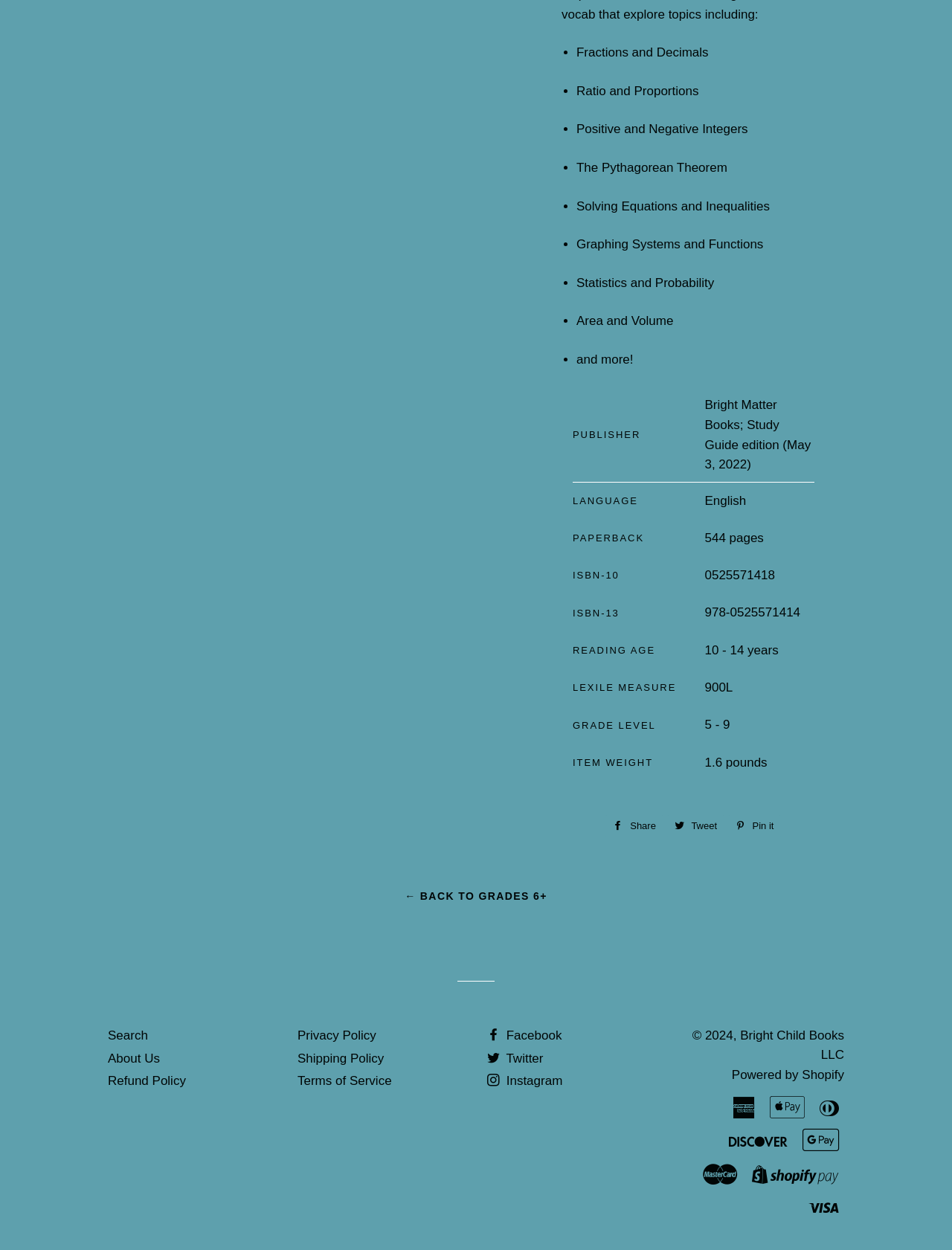Please determine the bounding box coordinates of the element's region to click for the following instruction: "Share on Facebook".

[0.636, 0.652, 0.697, 0.67]